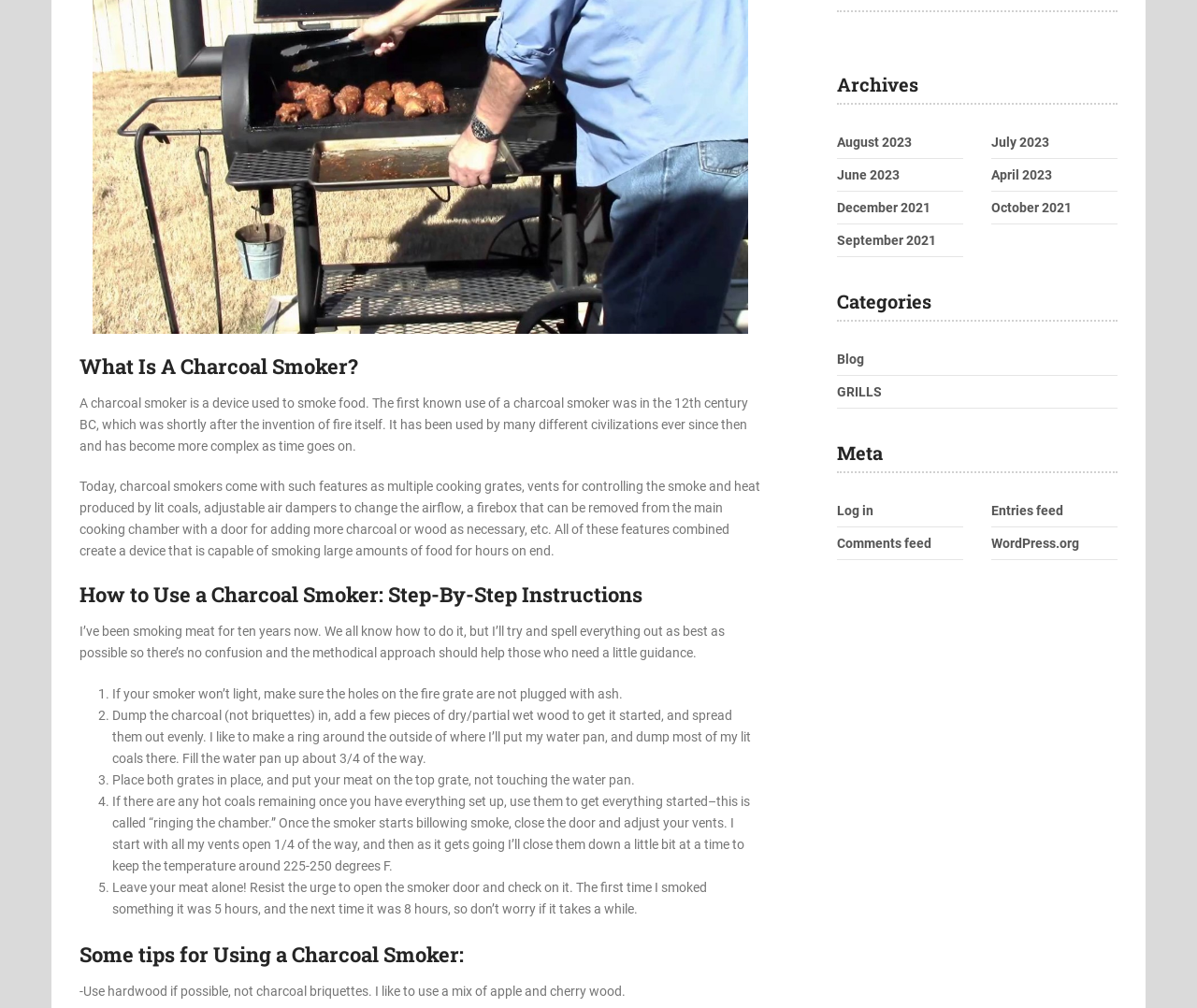Extract the bounding box coordinates for the described element: "July 2023". The coordinates should be represented as four float numbers between 0 and 1: [left, top, right, bottom].

[0.828, 0.134, 0.877, 0.148]